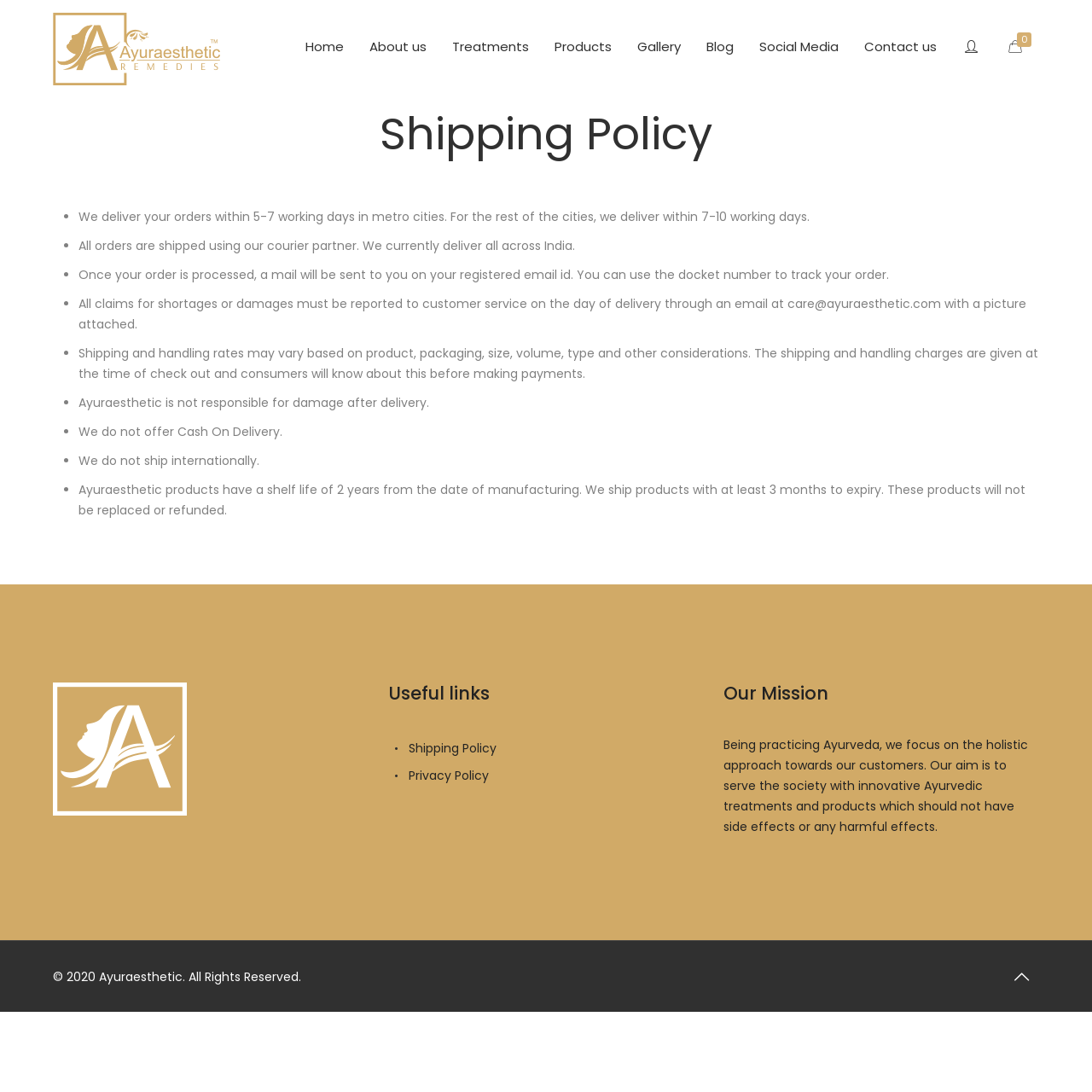Please identify the bounding box coordinates of where to click in order to follow the instruction: "Click the 'Shipping Policy' link".

[0.356, 0.673, 0.644, 0.698]